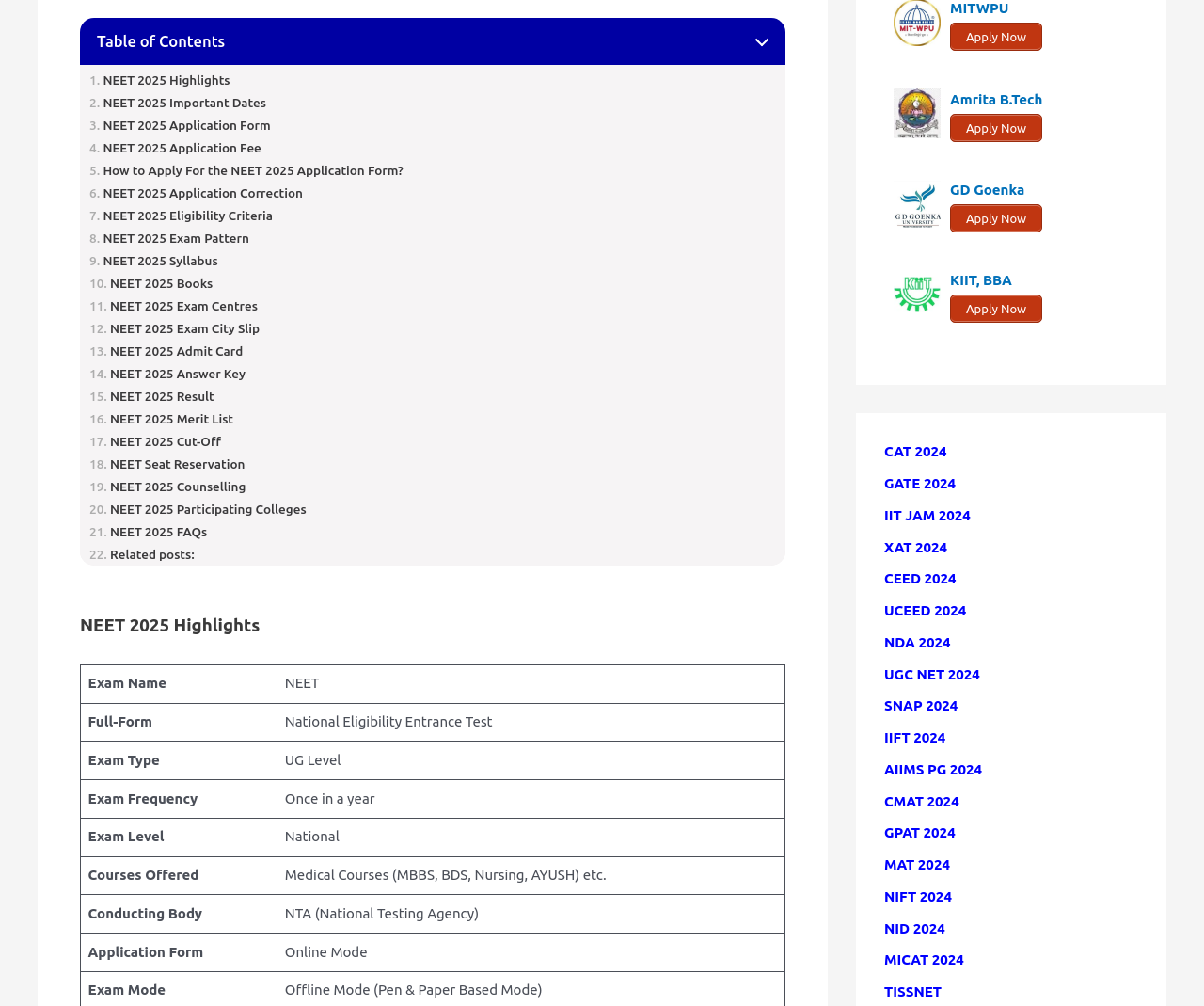Can you find the bounding box coordinates for the element that needs to be clicked to execute this instruction: "Apply Now for MITWPU"? The coordinates should be given as four float numbers between 0 and 1, i.e., [left, top, right, bottom].

[0.789, 0.023, 0.866, 0.051]